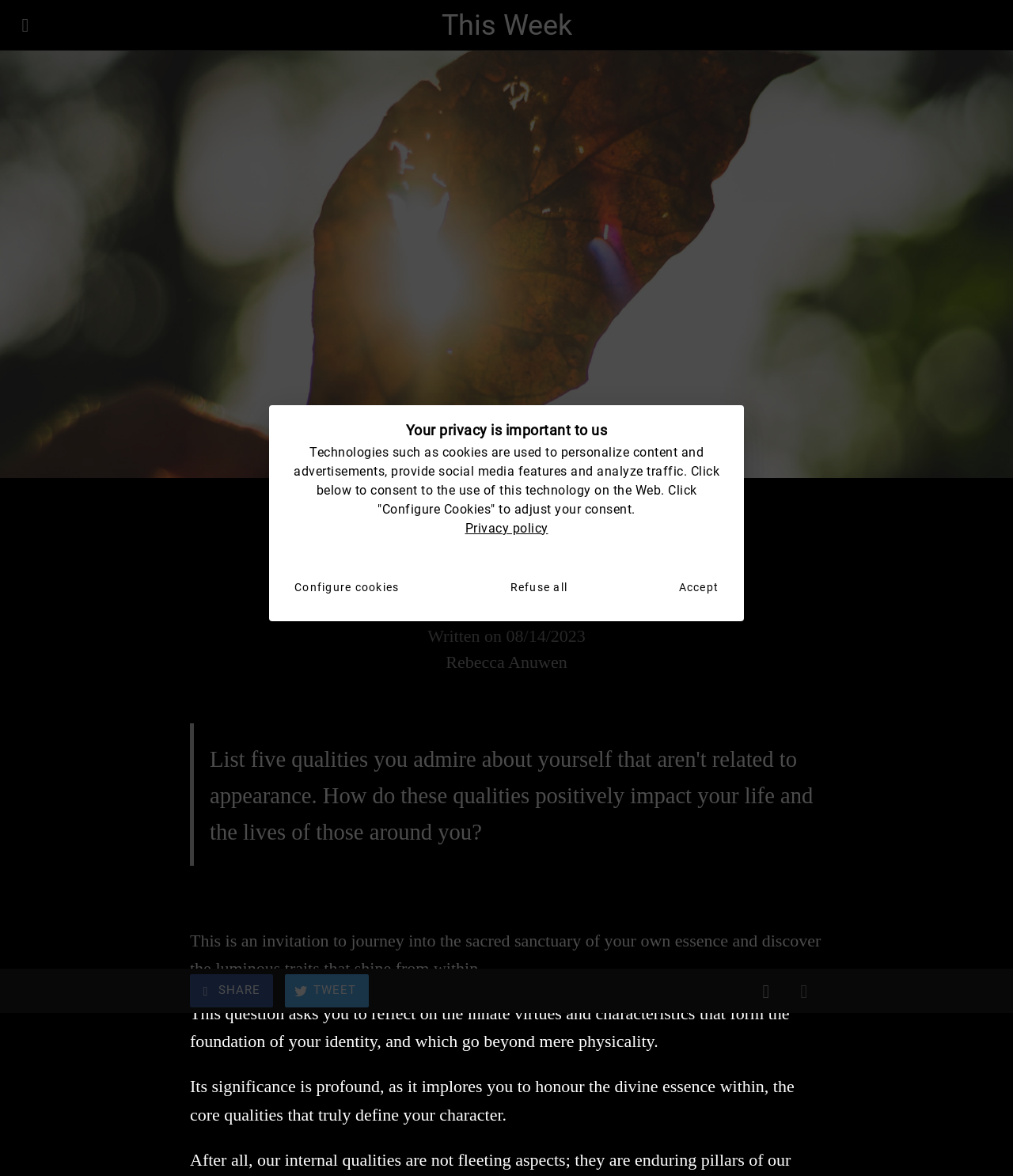Please identify the coordinates of the bounding box for the clickable region that will accomplish this instruction: "Click the 'TWEET' button".

[0.281, 0.828, 0.364, 0.857]